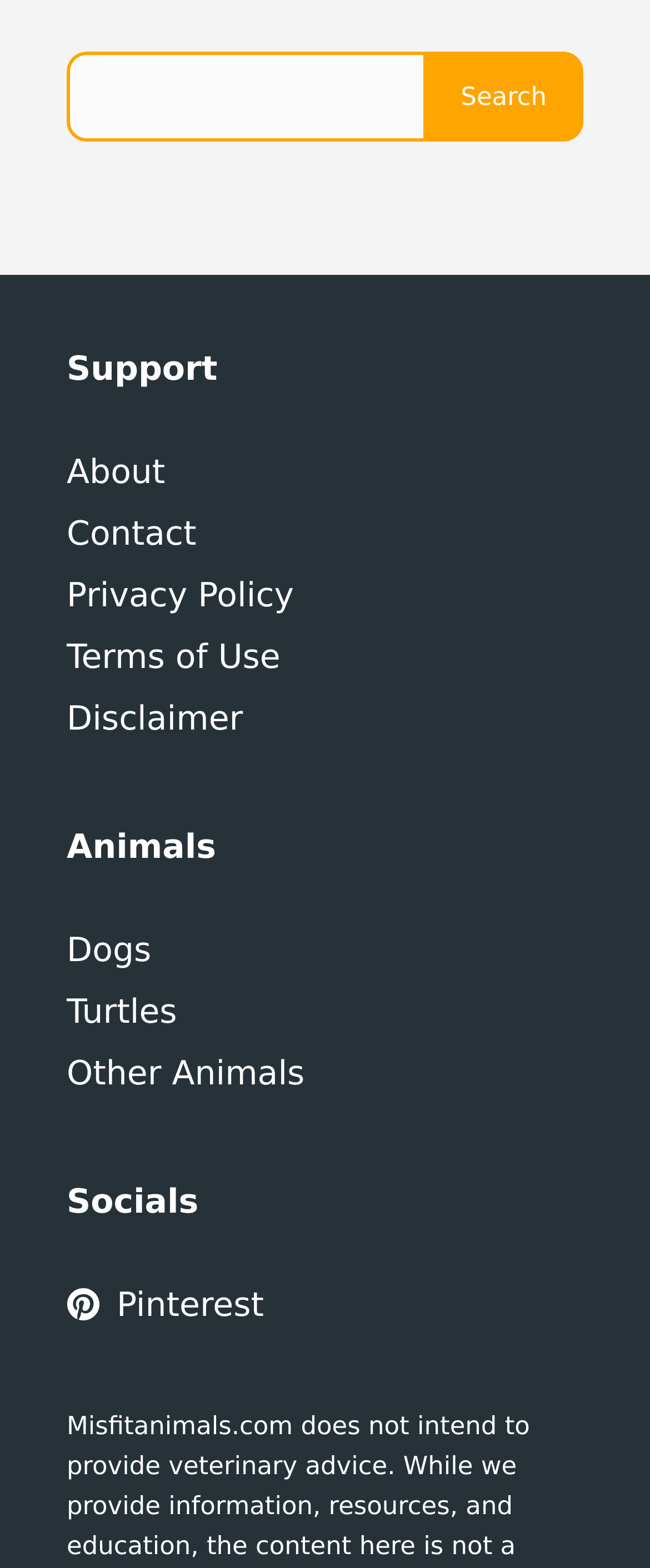What is the last link in the 'Support' section?
Using the image as a reference, answer the question in detail.

The 'Support' section contains five links: 'About', 'Contact', 'Privacy Policy', 'Terms of Use', and 'Disclaimer', with 'Disclaimer' being the last one.